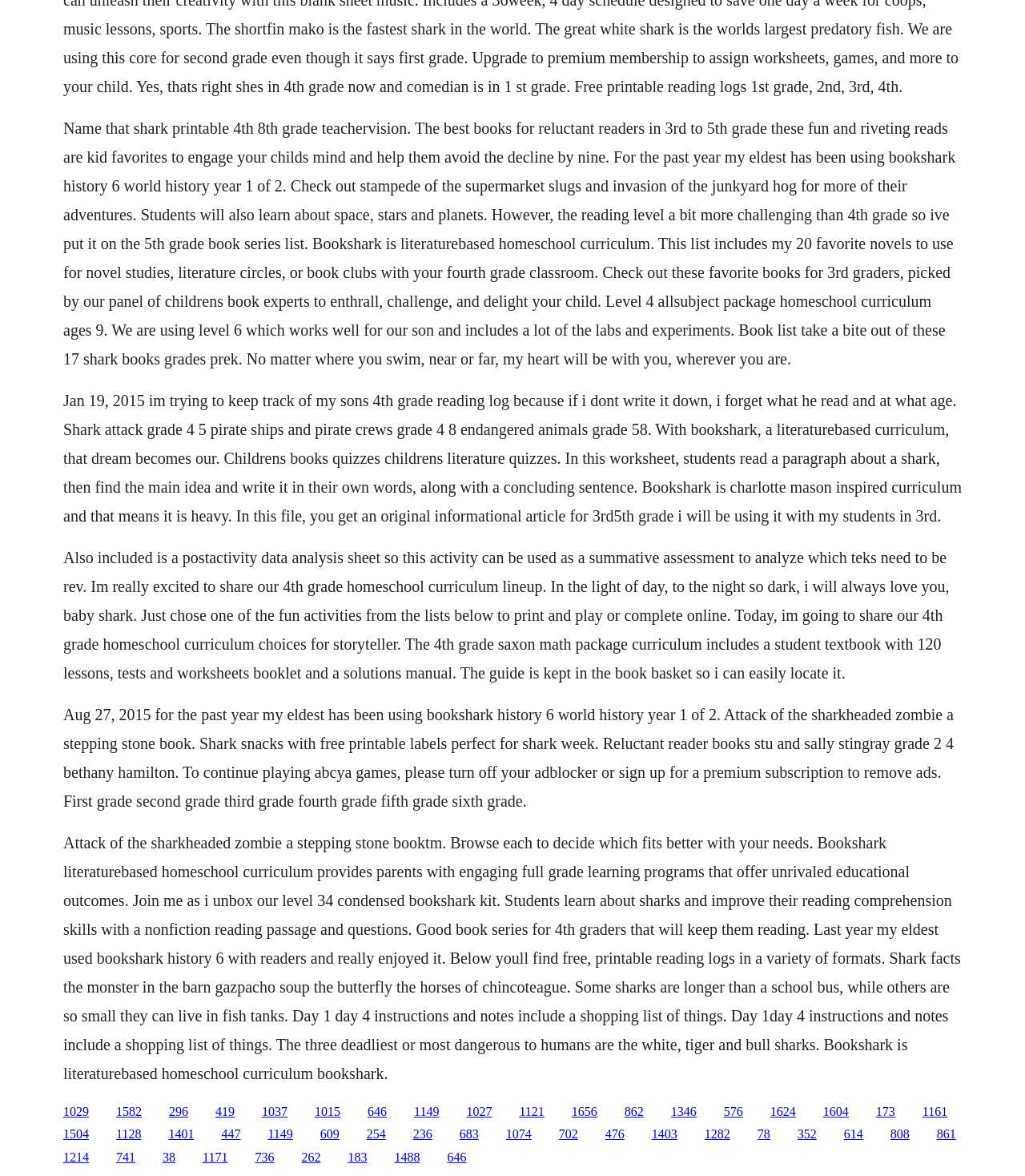Reply to the question with a brief word or phrase: What type of curriculum is Bookshark?

Literature-based